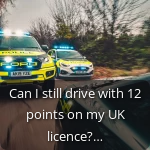Where is the scene likely taking place?
Give a detailed explanation using the information visible in the image.

The background of the image suggests a rural or suburban area, with trees lining the street, which is a common feature of such areas.